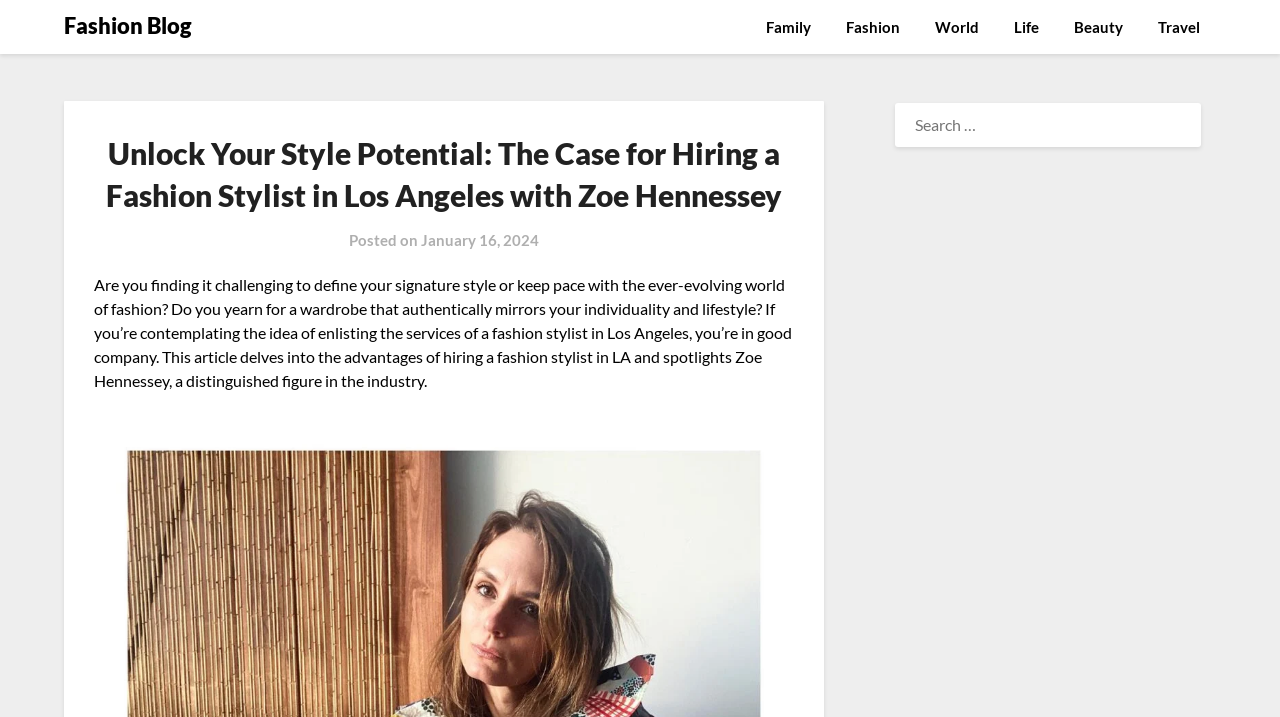Explain the webpage in detail.

The webpage appears to be a fashion blog, with a prominent header section at the top that displays the title "Unlock Your Style Potential: The Case for Hiring a Fashion Stylist in Los Angeles with Zoe Hennessey". Below the title, there is a subheading that indicates the date of posting, "January 16, 2024".

To the top-right of the header section, there are six navigation links: "Family", "Fashion", "World", "Life", "Beauty", and "Travel", which are evenly spaced and aligned horizontally.

The main content of the webpage is a block of text that spans across the majority of the page, starting from the top-left and extending downwards. The text discusses the challenges of defining one's personal style and the benefits of hiring a fashion stylist in Los Angeles, with a focus on Zoe Hennessey, a prominent figure in the industry.

On the right-hand side of the page, there is a complementary section that contains a search bar with a label "SEARCH FOR:". The search bar is positioned near the top of the section, and there is some empty space below it.

There are no images on the page, and the overall layout is dominated by text-based elements.